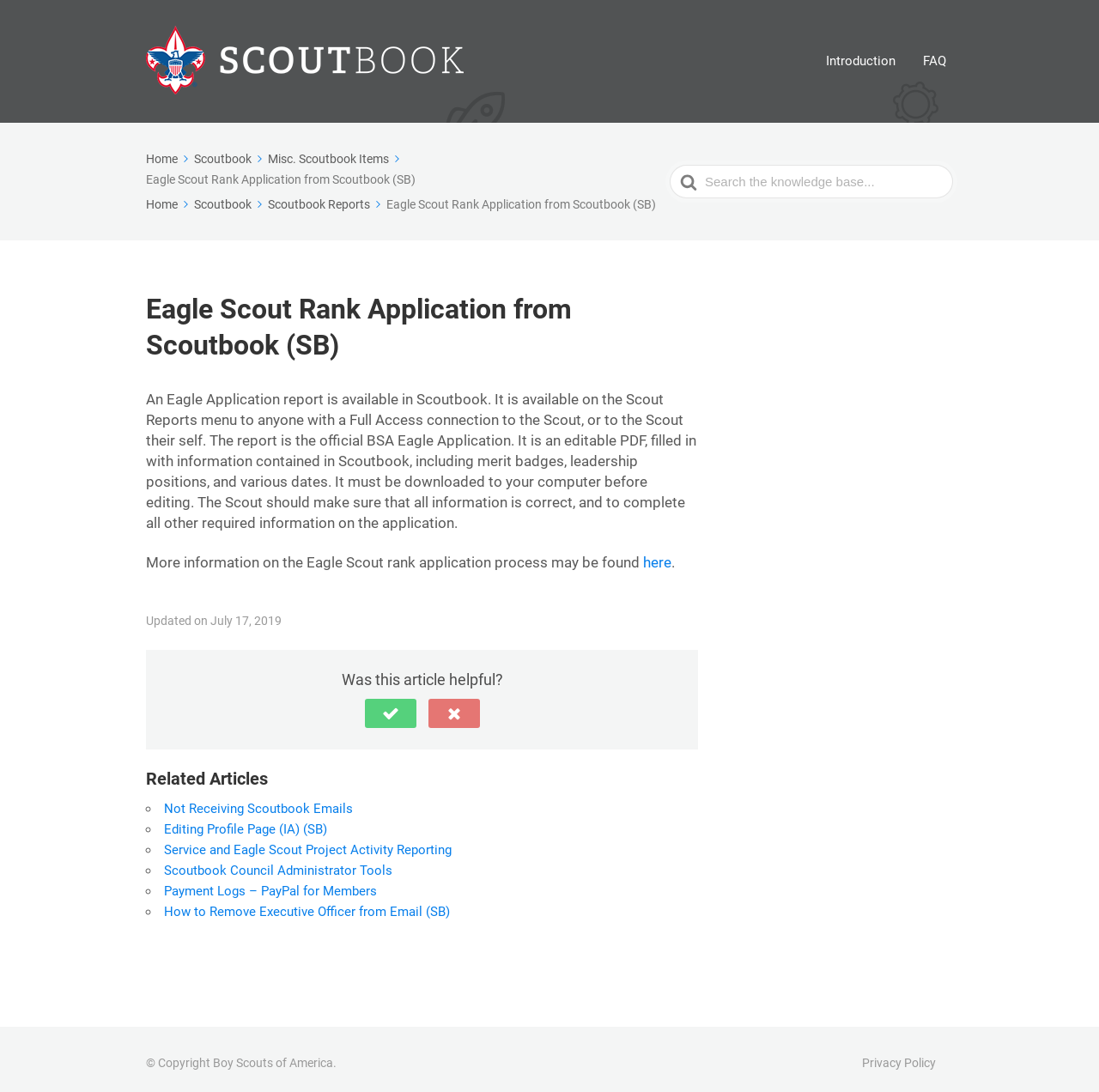Carefully examine the image and provide an in-depth answer to the question: Where is the Eagle Application report available?

The question is asking about the location of the Eagle Application report. The answer can be found in the StaticText element with the text 'An Eagle Application report is available in Scoutbook. It is available on the Scout Reports menu to anyone with a Full Access connection to the Scout, or to the Scout their self.' which provides the information about the report's availability.